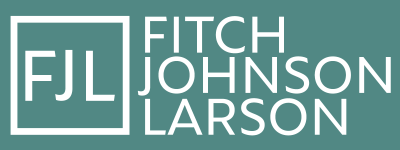What is the field of law the firm specializes in?
Answer the question based on the image using a single word or a brief phrase.

Workers Compensation Defense Law